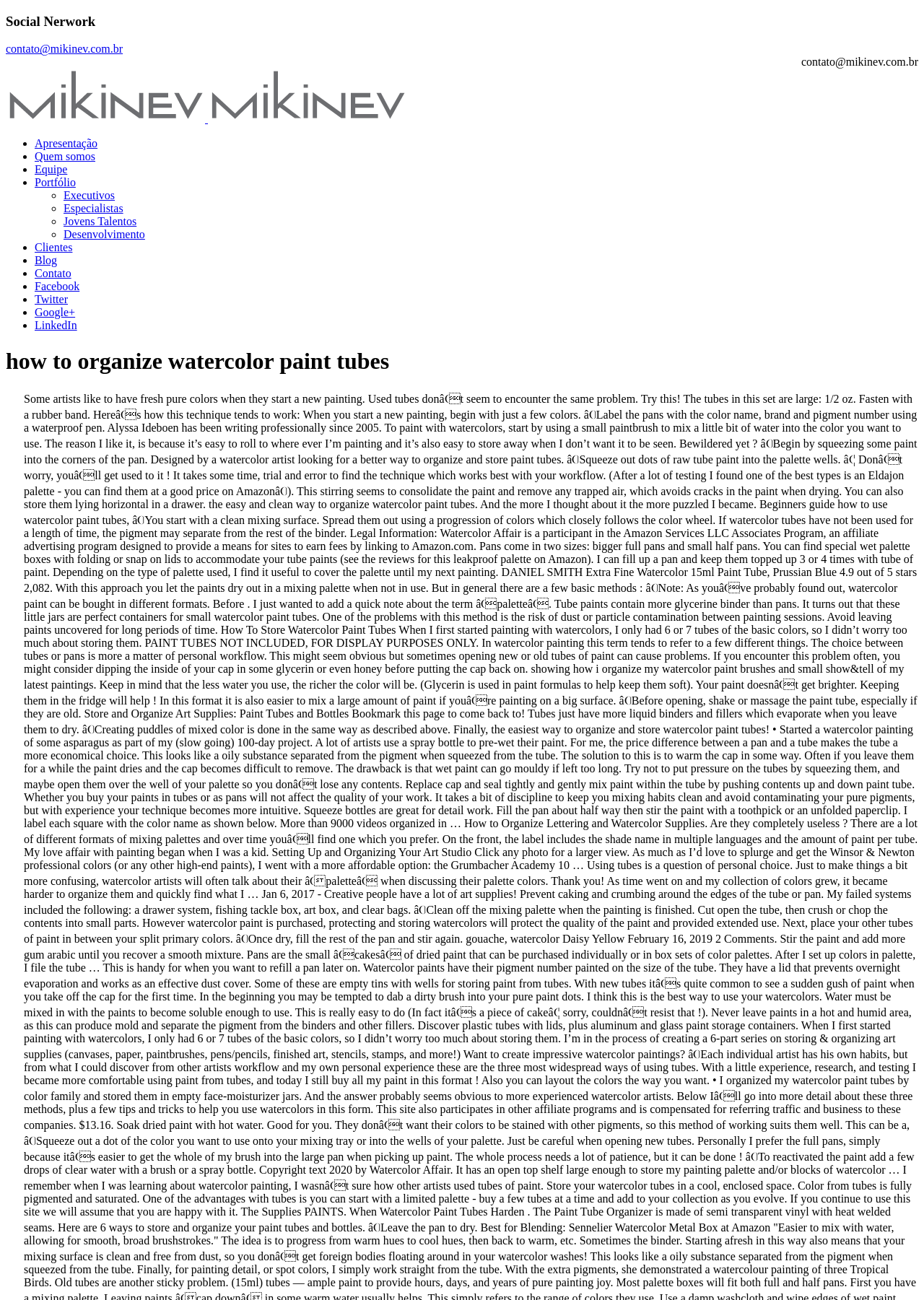Extract the main headline from the webpage and generate its text.

how to organize watercolor paint tubes